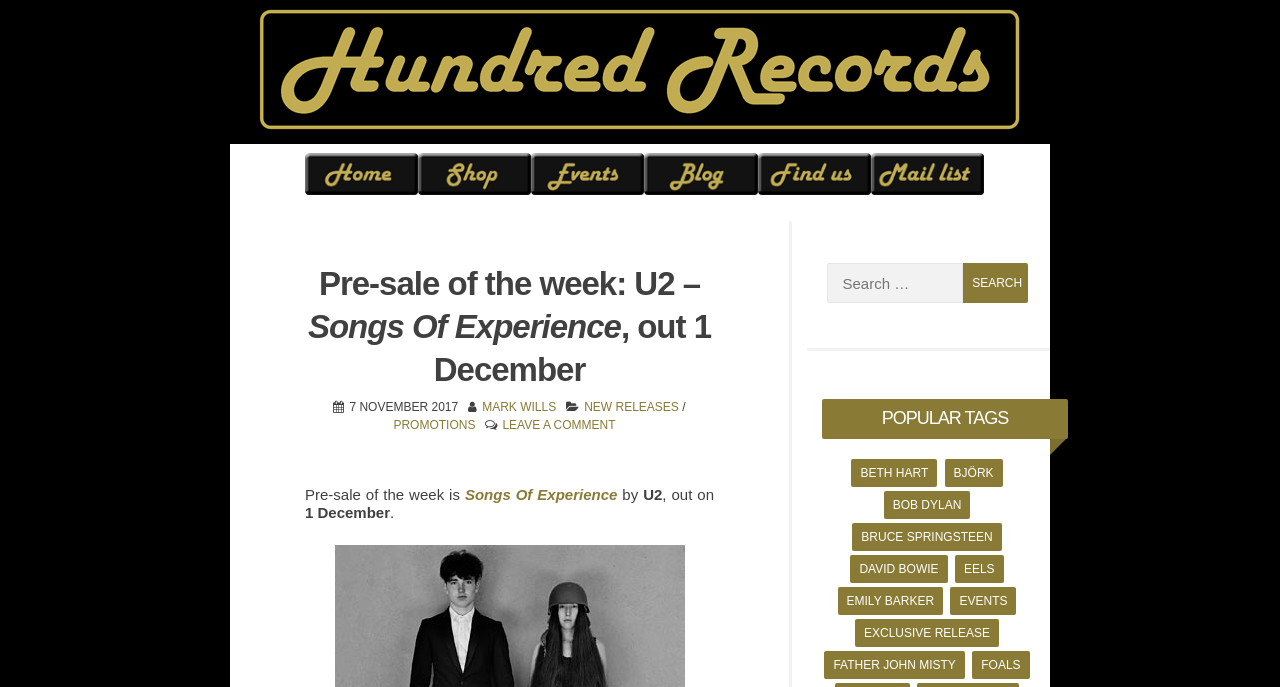Create an in-depth description of the webpage, covering main sections.

This webpage appears to be a music-related website, specifically a record store or online shop. At the top, there is a prominent image and a link to "Pre-sale of the week: U2 – Songs Of Experience, out 1 December". Below this, there are several links to different sections of the website, including the home page, online shop, diary and calendar of events, blog, contact details, and mailing list subscription.

On the left side of the page, there is a header section with a heading "Pre-sale of the week: U2 – Songs Of Experience, out 1 December" followed by a date "7 NOVEMBER 2017". Below this, there are links to "MARK WILLS", "NEW RELEASES", "PROMOTIONS", and "LEAVE A COMMENT".

The main content of the page is divided into two sections. The top section describes the pre-sale of the week, which is U2's album "Songs Of Experience" to be released on 1 December. The bottom section is a list of popular tags, which are actually links to different artists or categories, including Beth Hart, Björk, Bob Dylan, Bruce Springsteen, David Bowie, Eels, Emily Barker, events, exclusive releases, Father John Misty, and Foals. Each of these links has a corresponding number of items in parentheses.

On the right side of the page, there is a search box with a "Search" button.